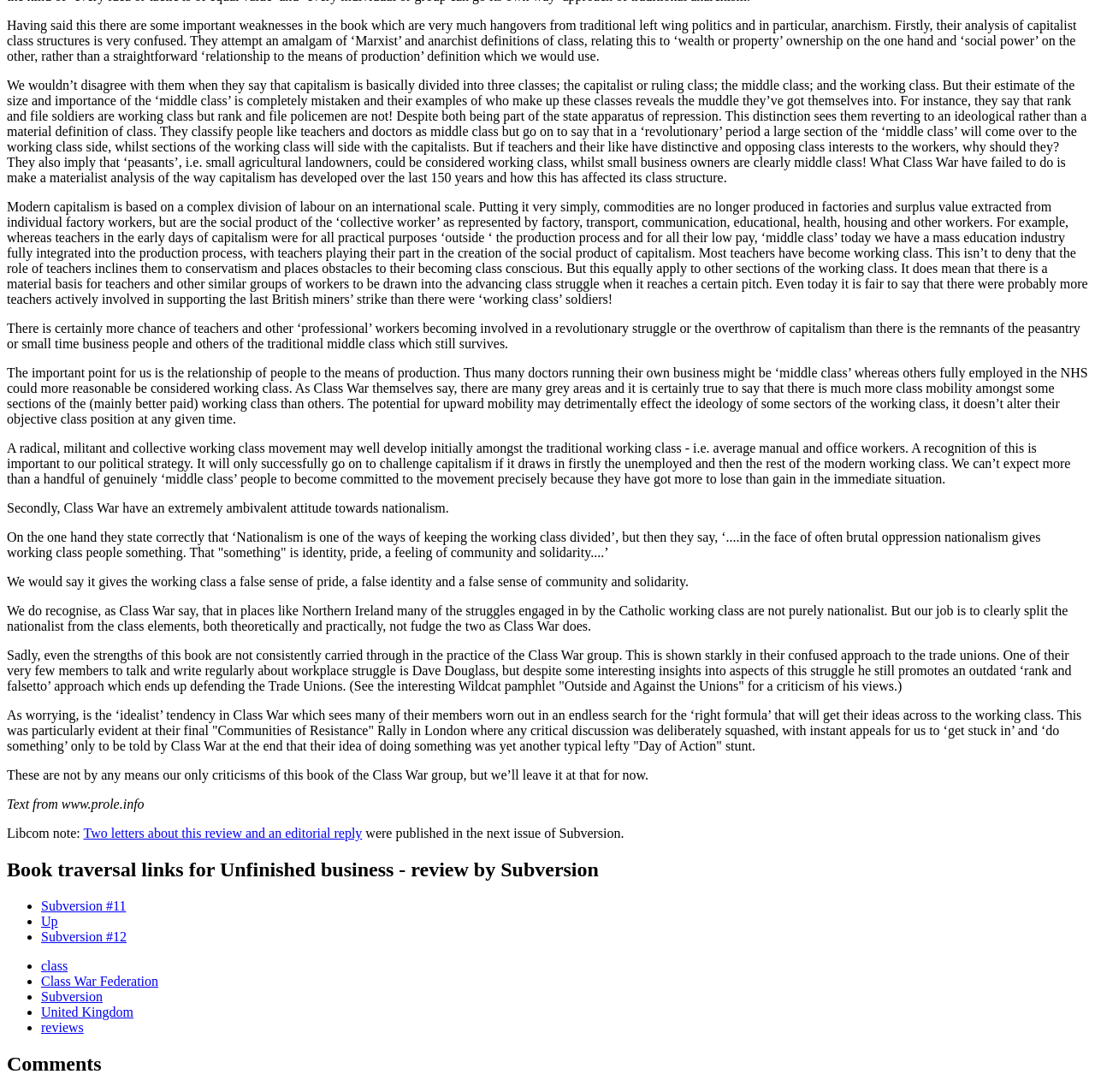Use a single word or phrase to answer the question: 
What is the topic of the review?

Unfinished business